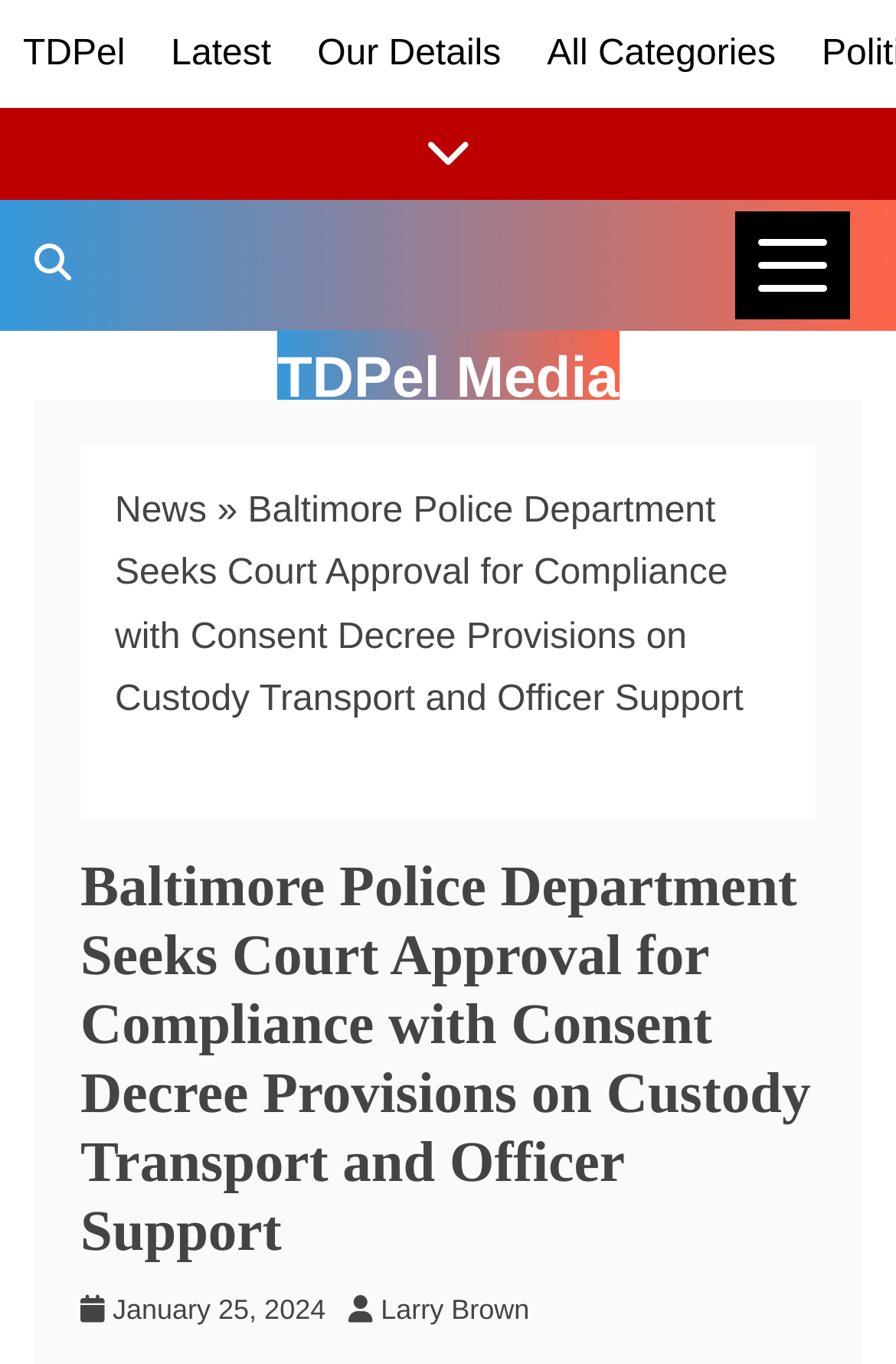Provide a brief response to the question below using a single word or phrase: 
What is the category of the current news article?

News